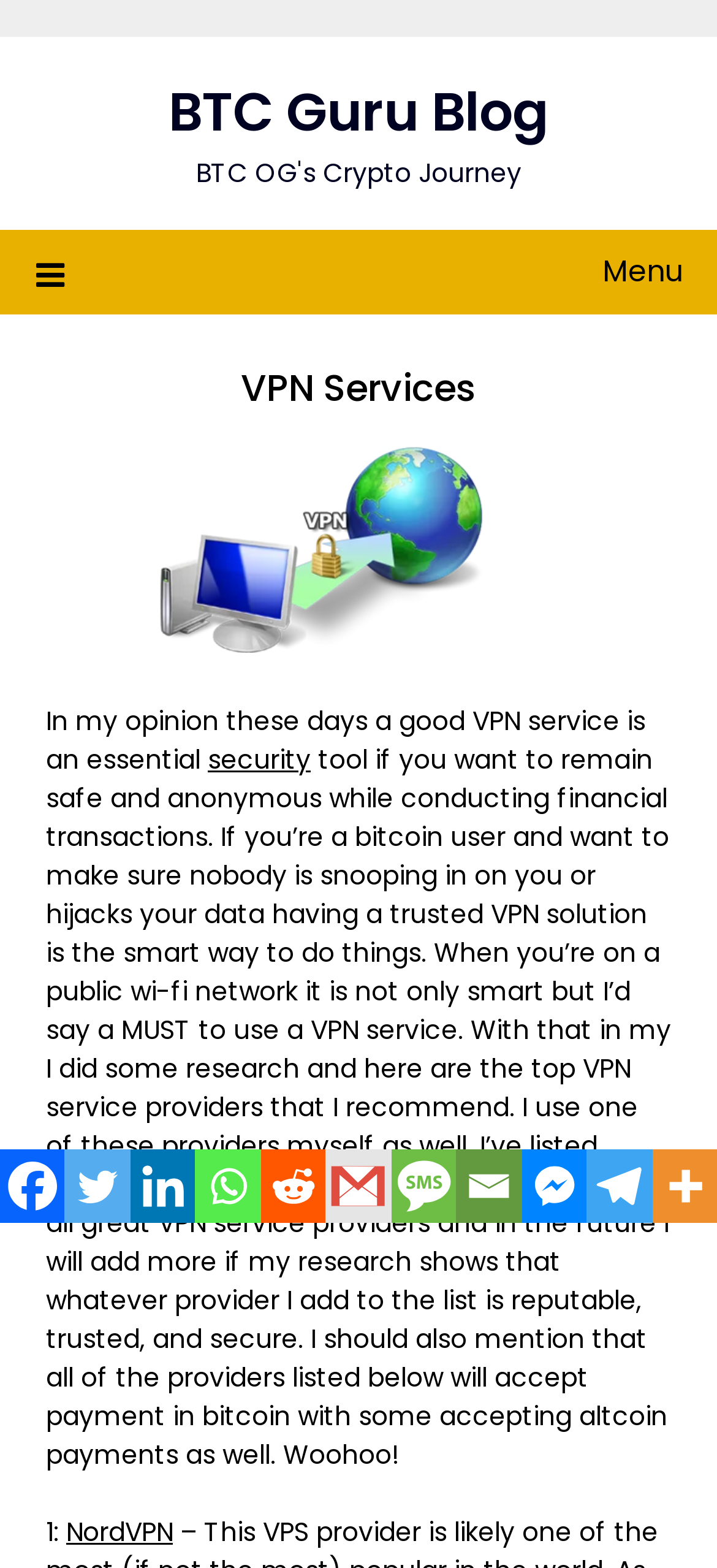Given the description Menu, predict the bounding box coordinates of the UI element. Ensure the coordinates are in the format (top-left x, top-left y, bottom-right x, bottom-right y) and all values are between 0 and 1.

[0.05, 0.146, 0.95, 0.2]